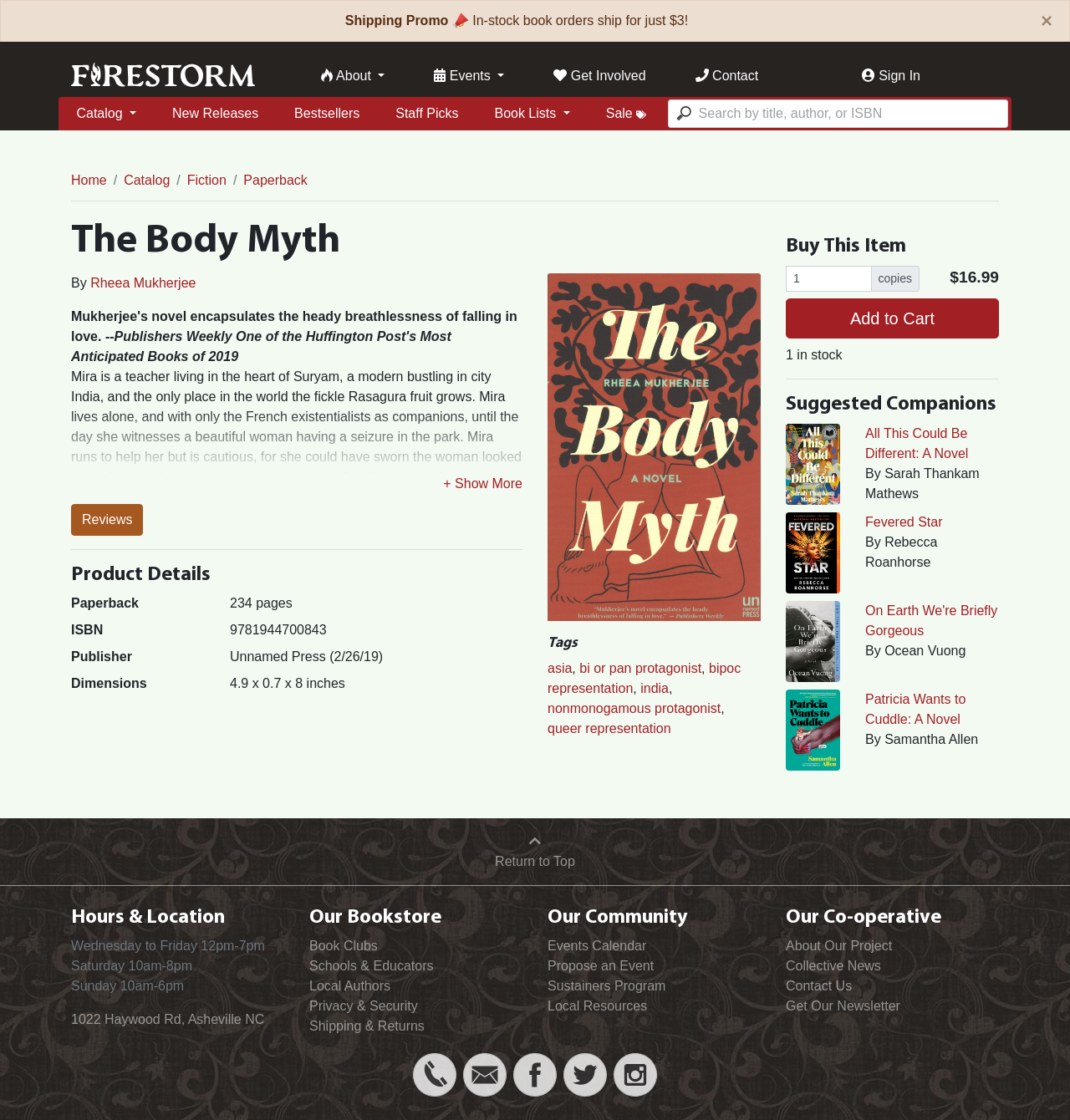Create an elaborate caption for the webpage.

This webpage is about a book titled "The Body Myth" by Rheea Mukherjee. At the top, there is a navigation bar with links to "Home", "Catalog", "Fiction", and "Paperback". Below the navigation bar, there is a header section with the book title and a product image. 

To the right of the product image, there are tags related to the book, including "asia", "bi or pan protagonist", "bipoc representation", "india", "nonmonogamous protagonist", and "queer representation". 

Below the tags, there is a brief description of the book, which is a modern love story about a teacher named Mira who lives in India and becomes involved with a mysterious woman named Sara and her husband Rahil. The description is followed by a "Show More" button that expands to reveal more details about the book.

On the left side of the page, there is a section with buttons to view "Reviews" and "Product Details". The "Product Details" section is expanded by default and displays information about the book, including its format (paperback), number of pages (234), ISBN, publisher, and dimensions.

Below the product details, there is a section to purchase the book, where users can select the quantity and add it to their cart. The price of the book is $16.99, and there is one copy in stock. 

Further down the page, there is a section titled "Suggested Companions" that recommends other books, including "All This Could Be Different: A Novel" by Sarah Thankam Mathews and "Fevered Star". Each recommended book has a product image and a brief description.